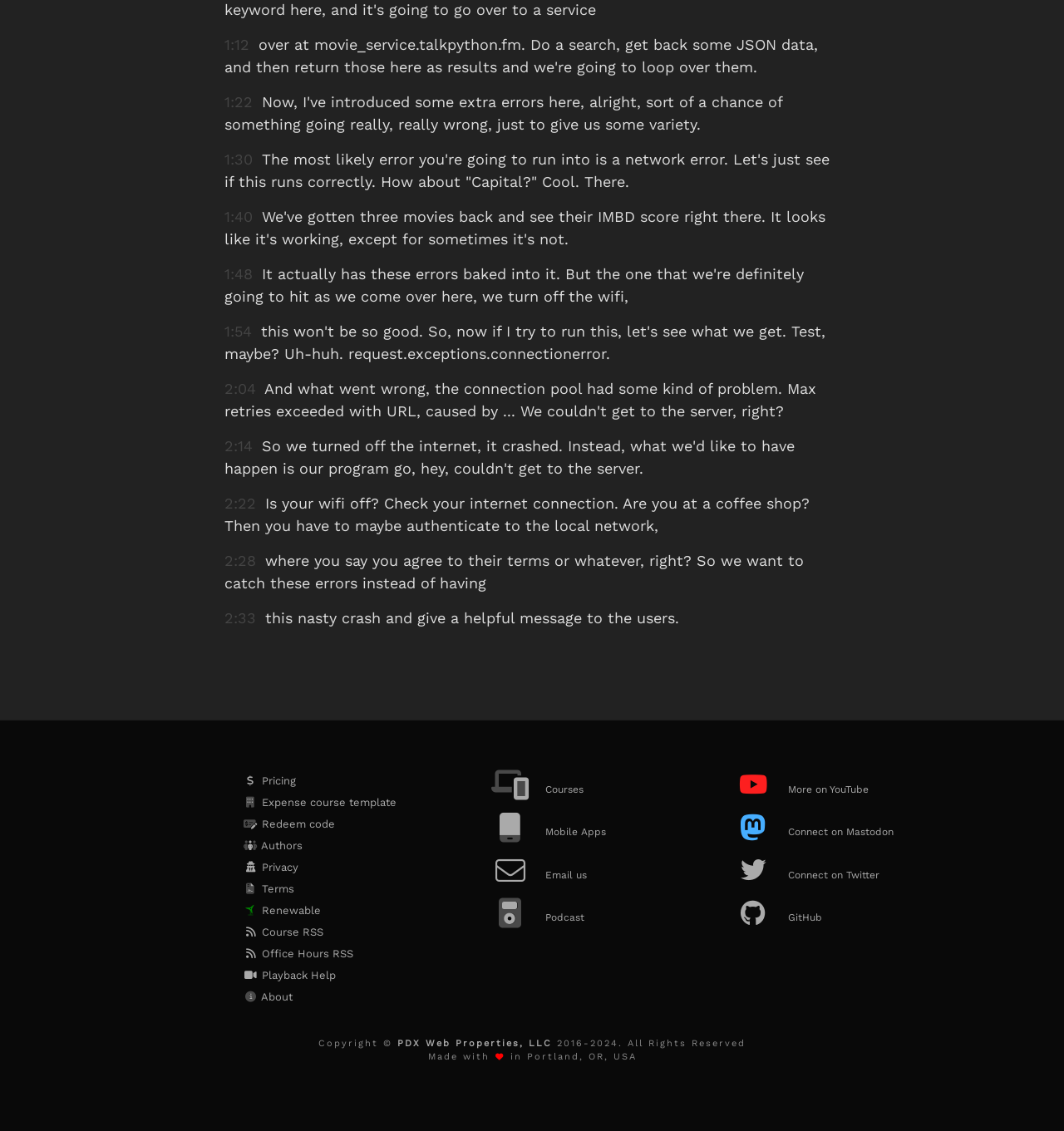Please give the bounding box coordinates of the area that should be clicked to fulfill the following instruction: "View Courses". The coordinates should be in the format of four float numbers from 0 to 1, i.e., [left, top, right, bottom].

[0.456, 0.674, 0.62, 0.711]